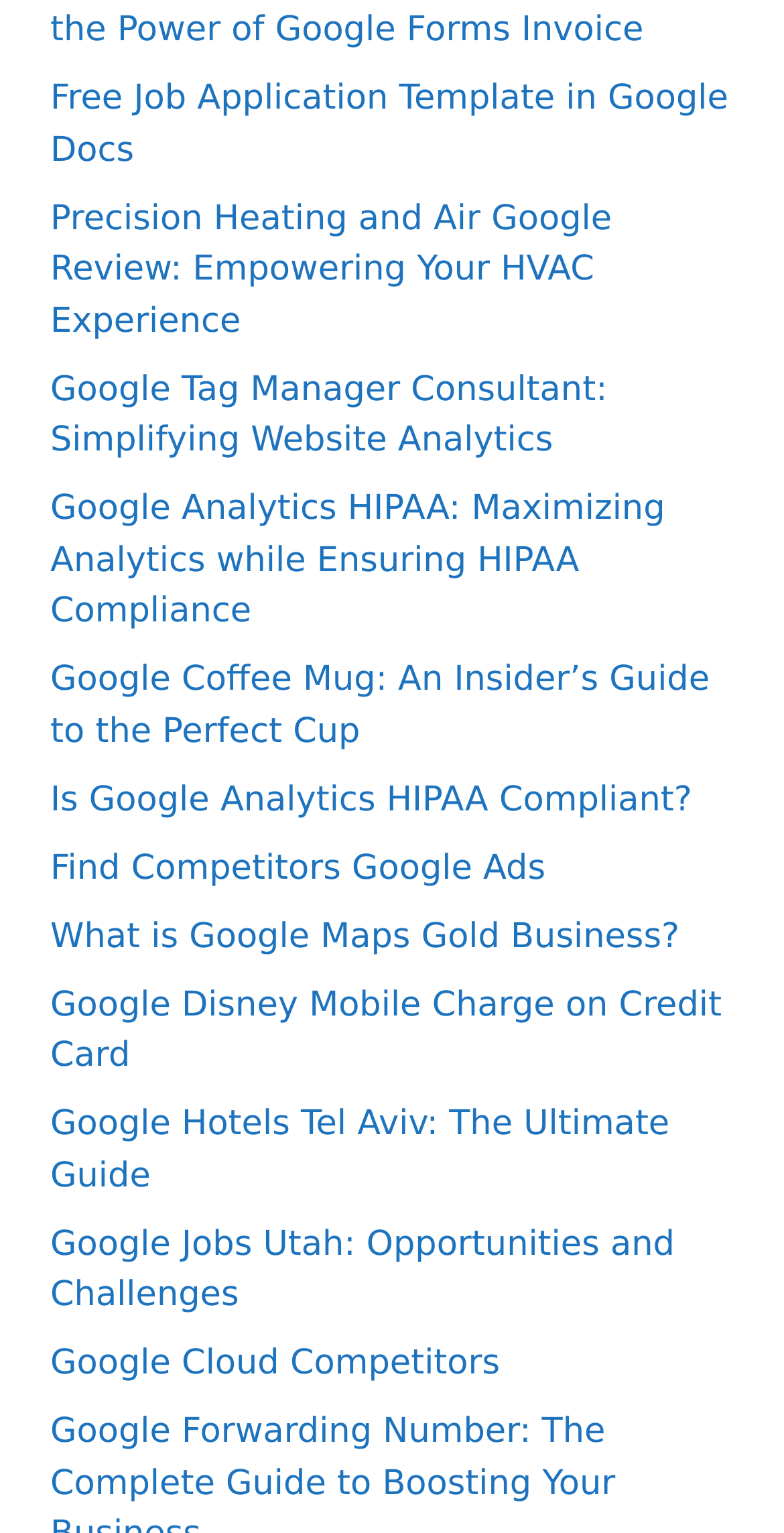What is the topic of the first link?
Based on the image, answer the question with a single word or brief phrase.

Job Application Template